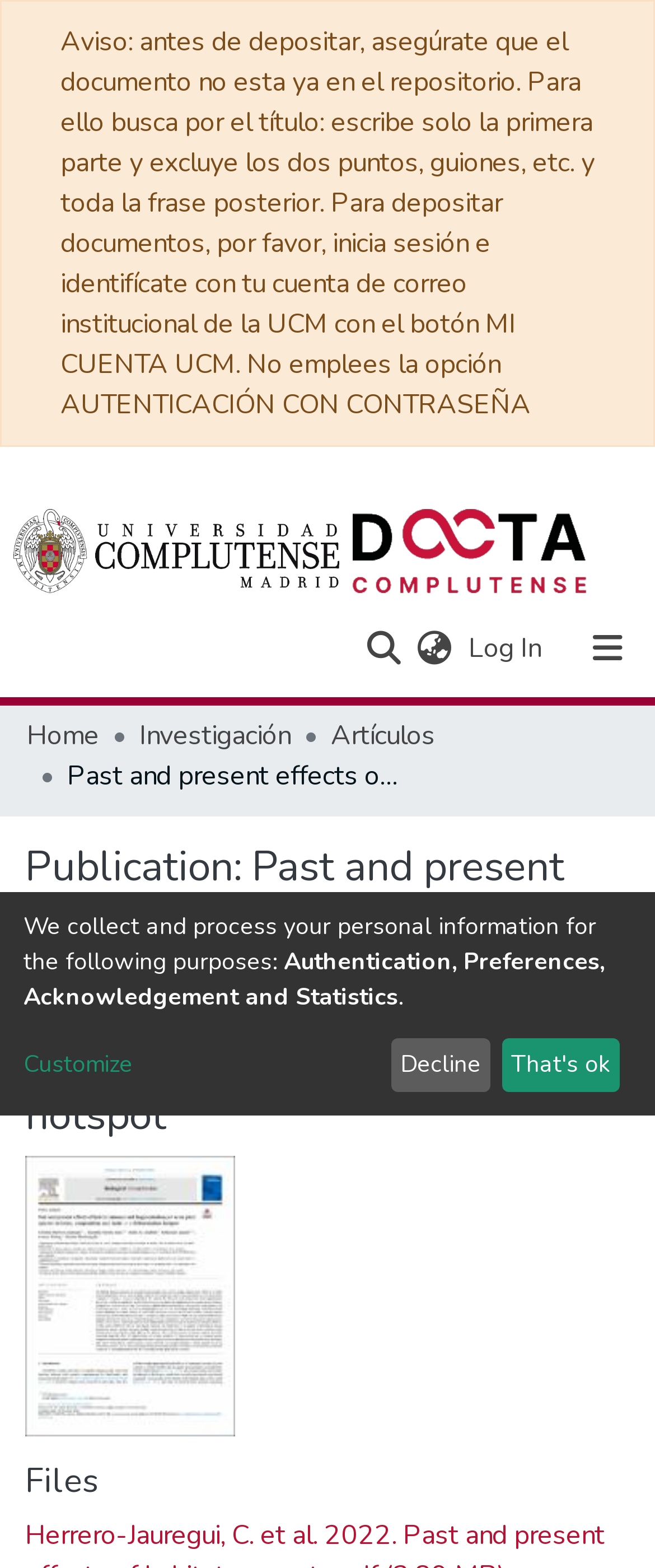By analyzing the image, answer the following question with a detailed response: How many buttons are in the user profile bar?

I counted the number of button elements within the navigation element with the description 'User profile bar', which are the 'Repository logo' button, the 'Log In (current)' button, and the 'Toggle navigation' button.